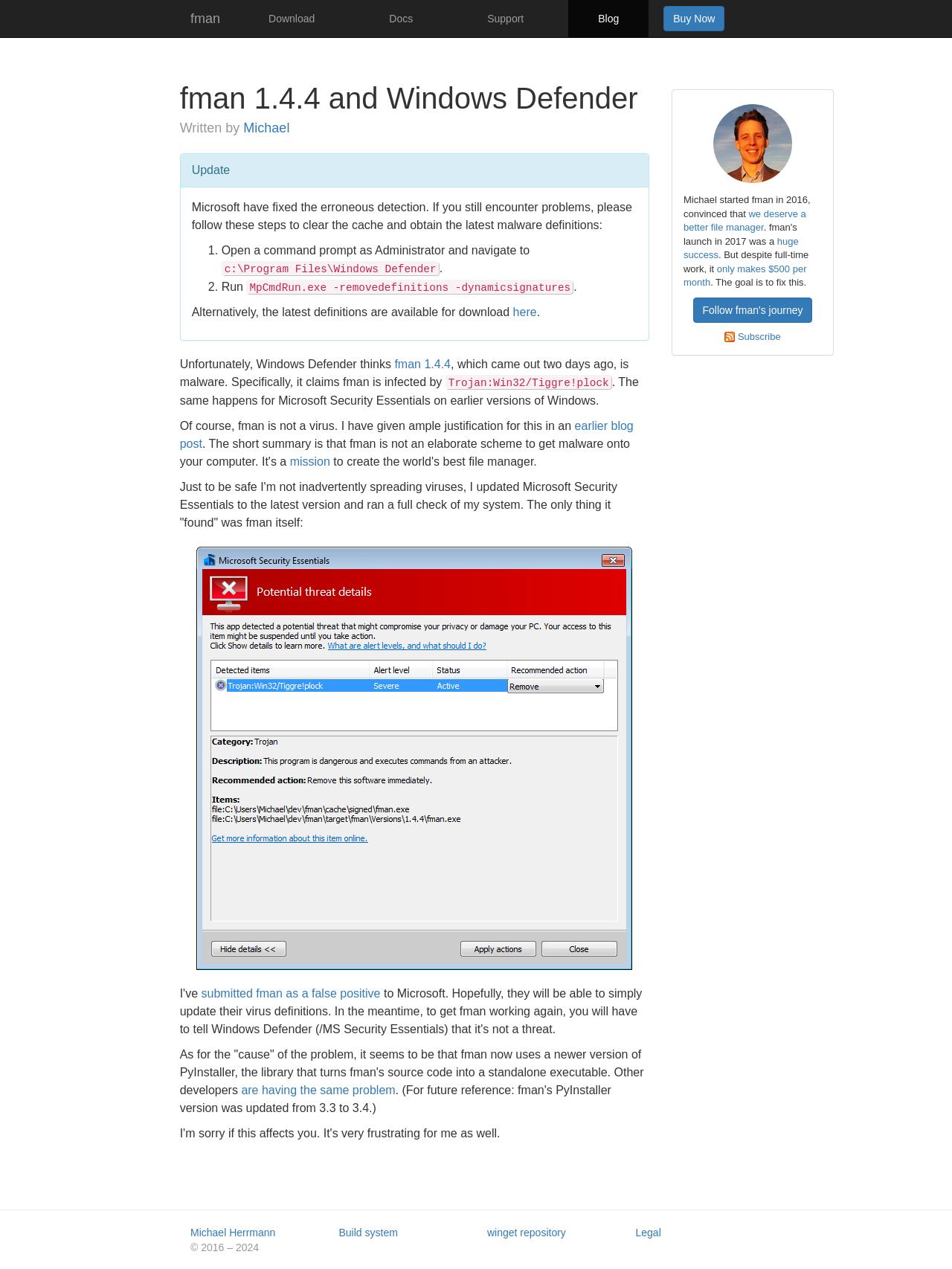Show the bounding box coordinates of the region that should be clicked to follow the instruction: "Check the latest definitions for download."

[0.539, 0.241, 0.564, 0.251]